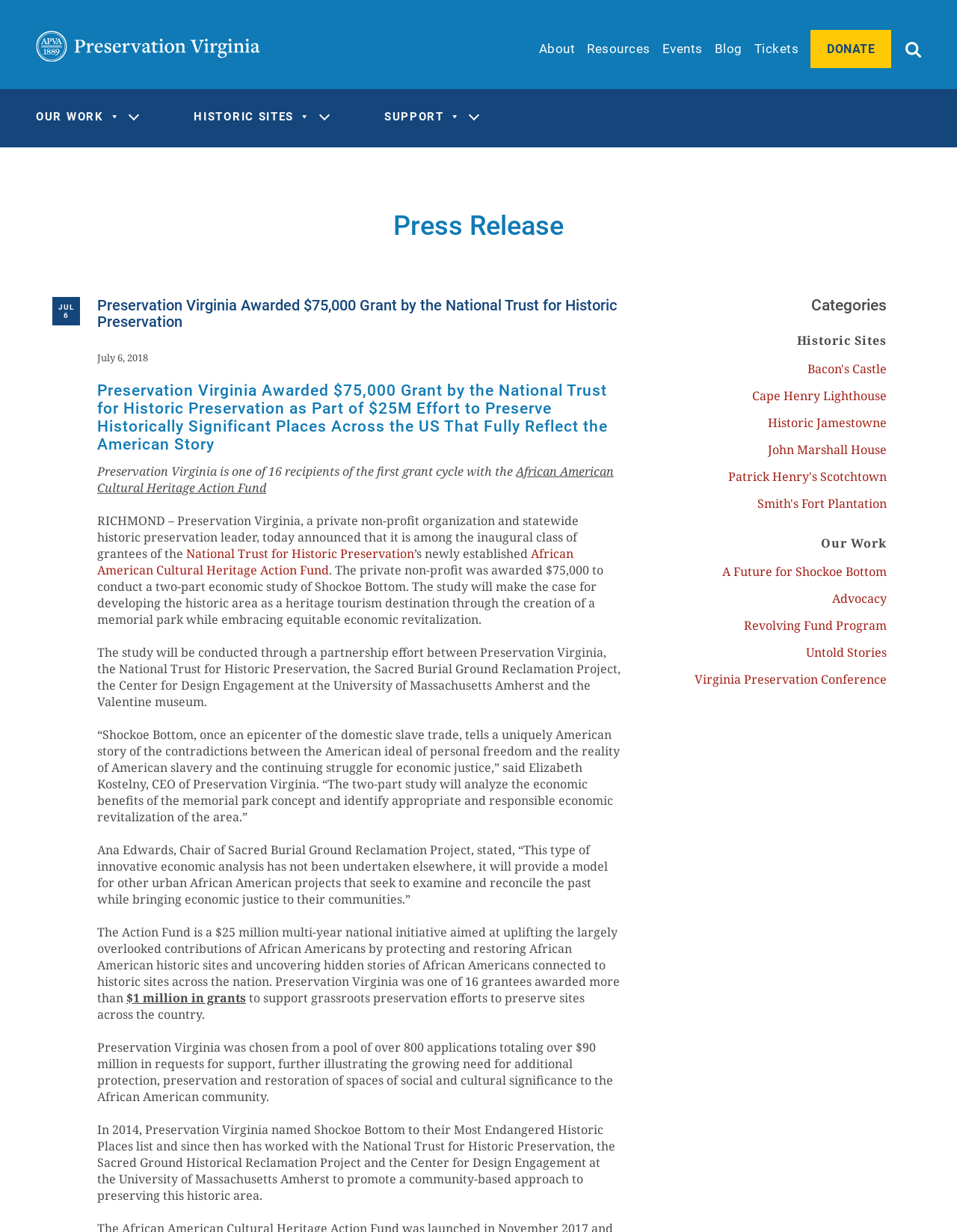What is the name of the organization that awarded the grant?
Give a detailed response to the question by analyzing the screenshot.

The answer can be found in the paragraph that starts with 'RICHMOND – Preservation Virginia, a private non-profit organization and statewide historic preservation leader, today announced that it is among the inaugural class of grantees of the...' where it mentions 'National Trust for Historic Preservation' as the organization that awarded the grant.